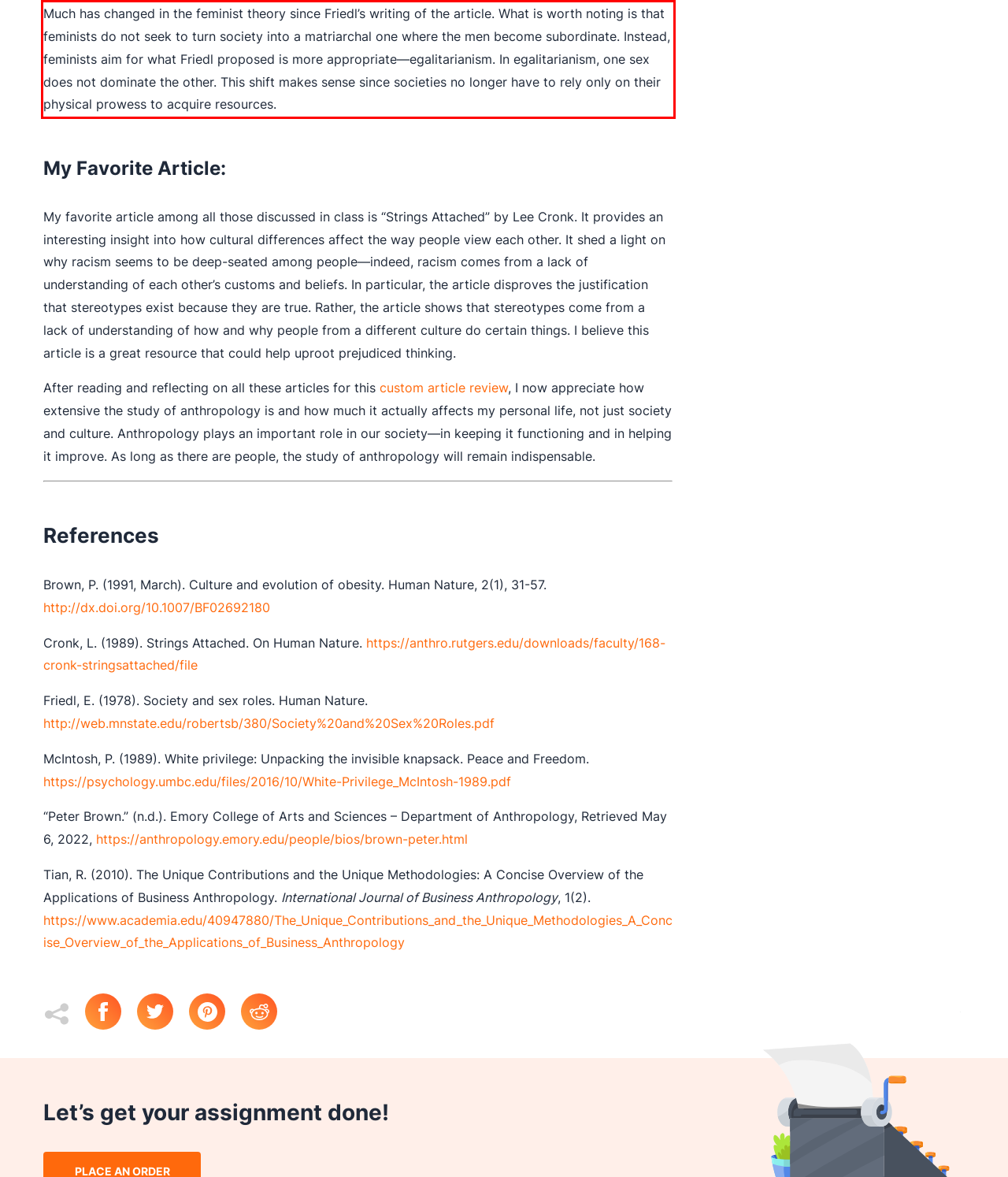You have a screenshot of a webpage, and there is a red bounding box around a UI element. Utilize OCR to extract the text within this red bounding box.

Much has changed in the feminist theory since Friedl’s writing of the article. What is worth noting is that feminists do not seek to turn society into a matriarchal one where the men become subordinate. Instead, feminists aim for what Friedl proposed is more appropriate—egalitarianism. In egalitarianism, one sex does not dominate the other. This shift makes sense since societies no longer have to rely only on their physical prowess to acquire resources.